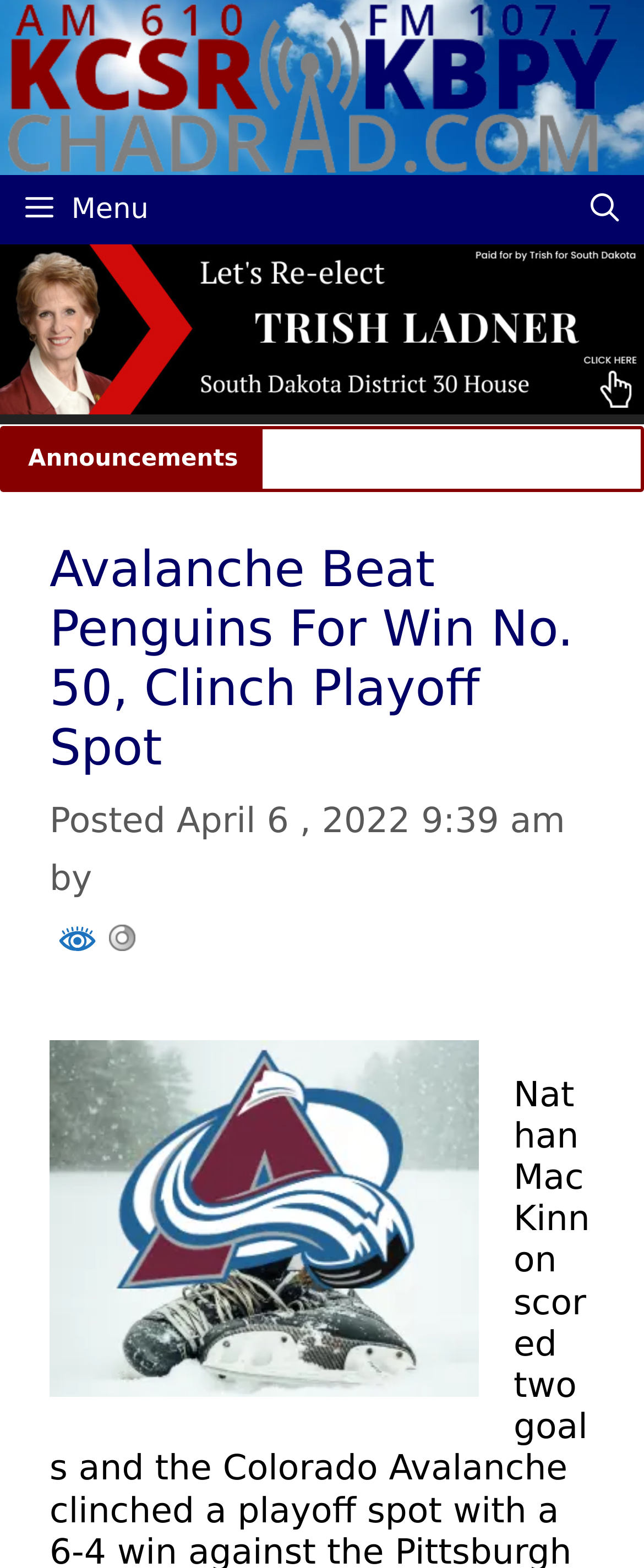Provide the bounding box coordinates, formatted as (top-left x, top-left y, bottom-right x, bottom-right y), with all values being floating point numbers between 0 and 1. Identify the bounding box of the UI element that matches the description: aria-label="Trish Ladner 2024-High-Quality"

[0.0, 0.244, 1.0, 0.269]